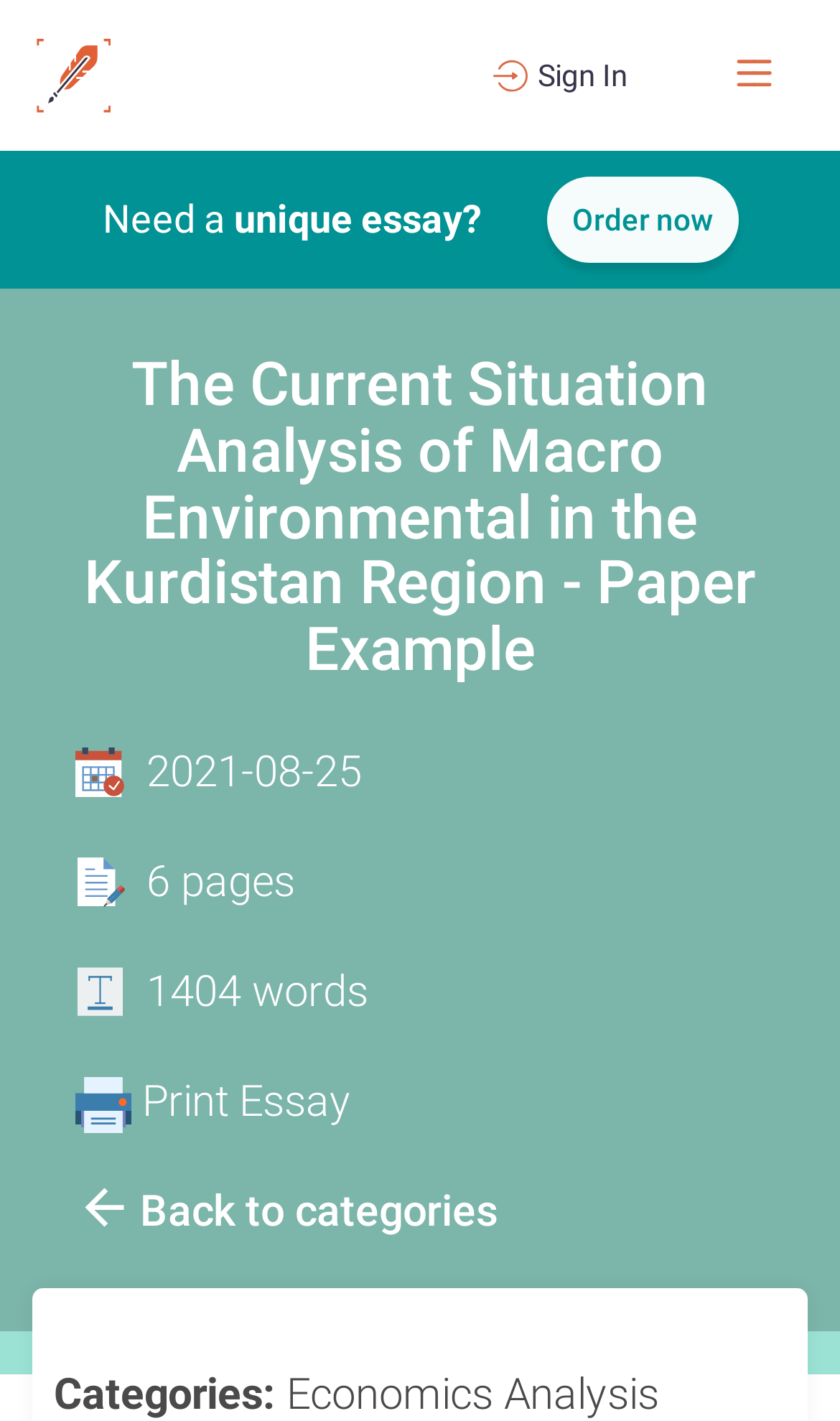Elaborate on the webpage's design and content in a detailed caption.

The webpage is about a paper example on the current situation analysis of macro environmental in the Kurdistan Region. At the top left, there is a link to the website "thesishelpers.org" accompanied by an image of the website's logo. To the right of the logo, there is an image. Below the logo, there is a "Sign In" button. On the top right, there is another image.

In the middle of the page, there is a heading that reads "The Current Situation Analysis of Macro Environmental in the Kurdistan Region - Paper Example". Below the heading, there is a call-to-action section with text "Need a unique essay?" and a link to "Order now". 

On the bottom left, there is a link to "Back to categories" accompanied by an image. Below this link, there are three lines of text displaying the date "2021-08-25", the number of pages "6 pages", and the number of words "1404 words". To the right of these lines, there is an image of a print icon and a "Print Essay" button.

At the bottom of the page, there are categories listed, including "Economics" and "Analysis", which are clickable links.